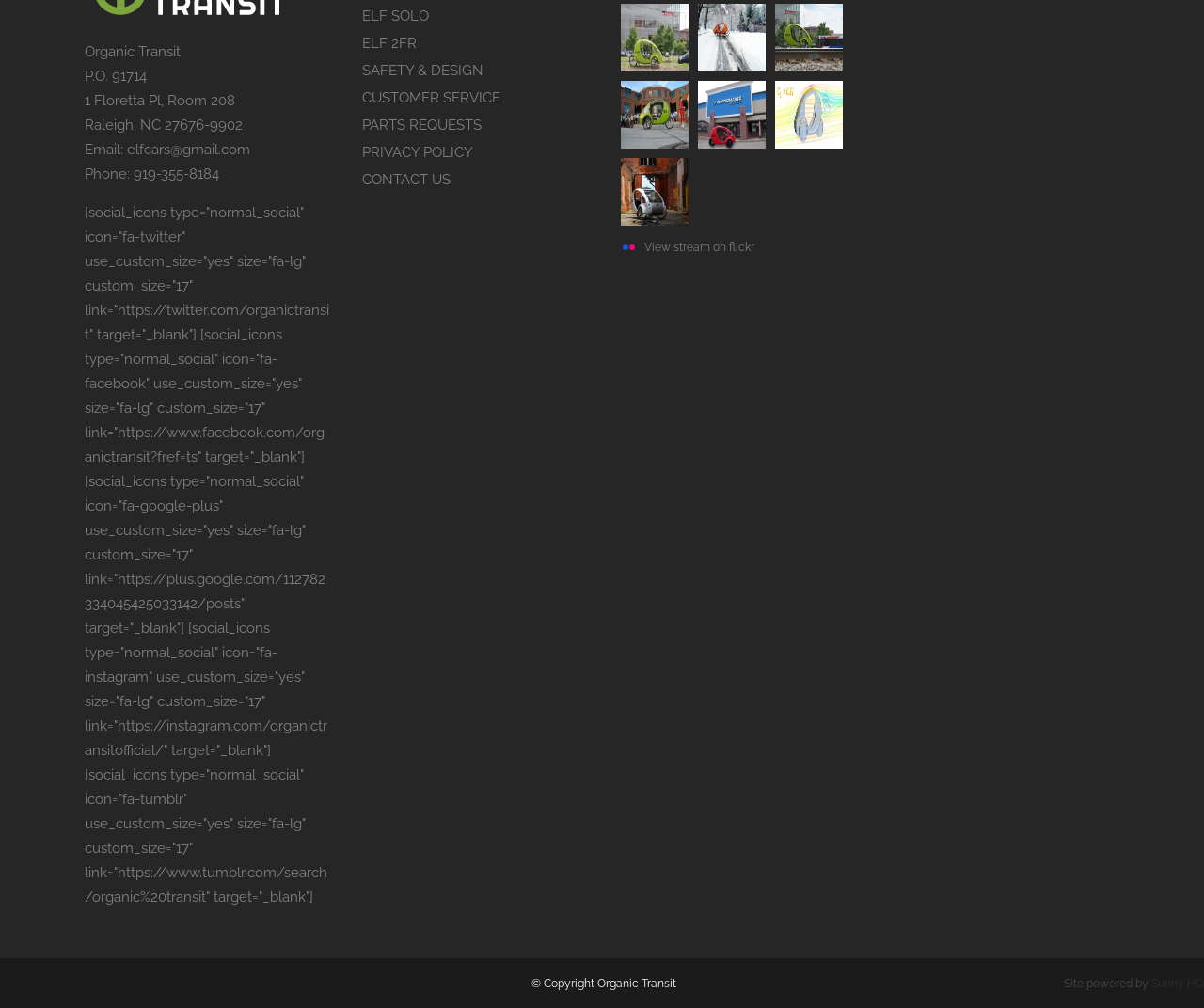Can you determine the bounding box coordinates of the area that needs to be clicked to fulfill the following instruction: "Contact us"?

[0.301, 0.169, 0.374, 0.186]